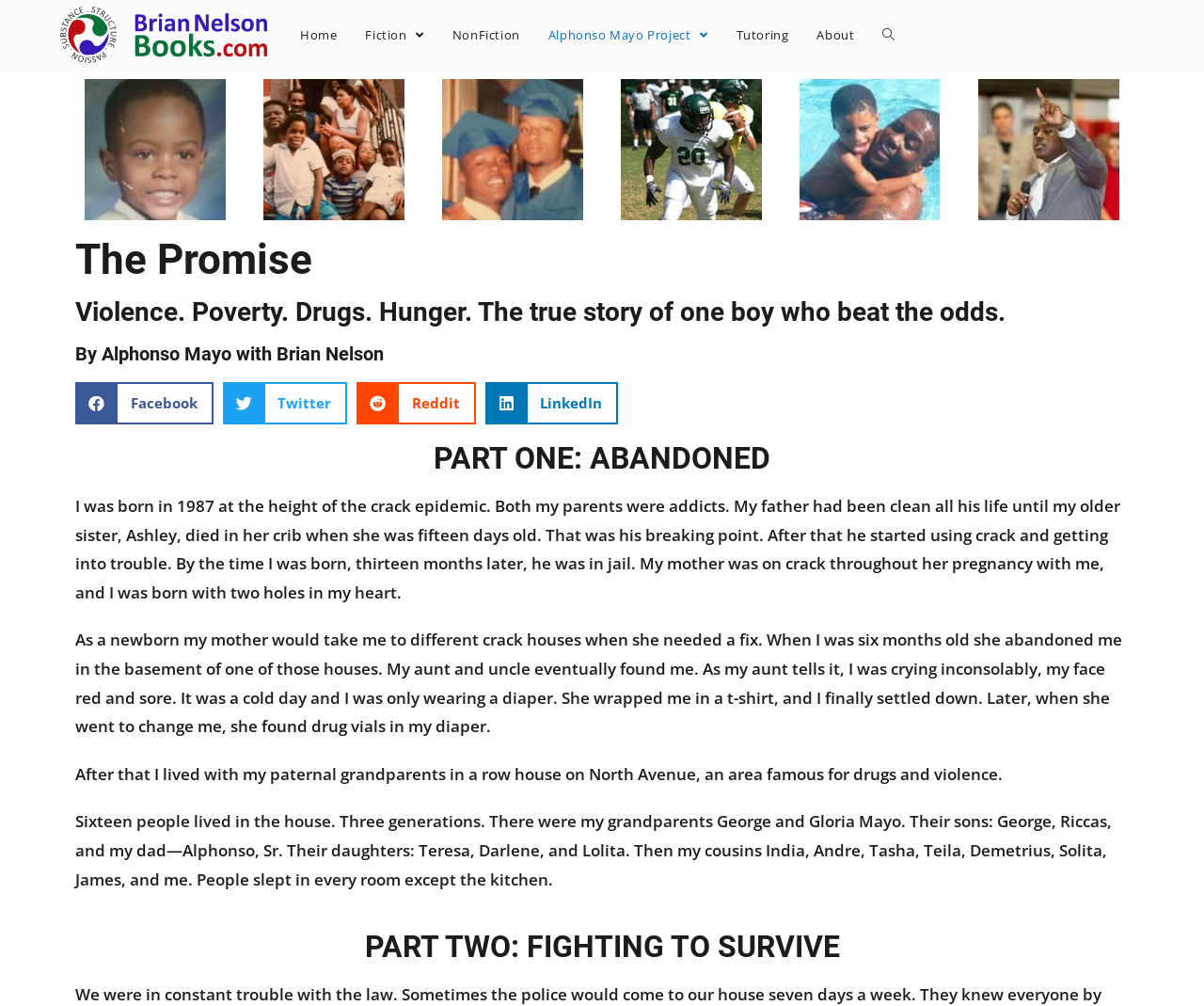Pinpoint the bounding box coordinates of the area that should be clicked to complete the following instruction: "Click on the 'NonFiction' link". The coordinates must be given as four float numbers between 0 and 1, i.e., [left, top, right, bottom].

[0.364, 0.0, 0.444, 0.069]